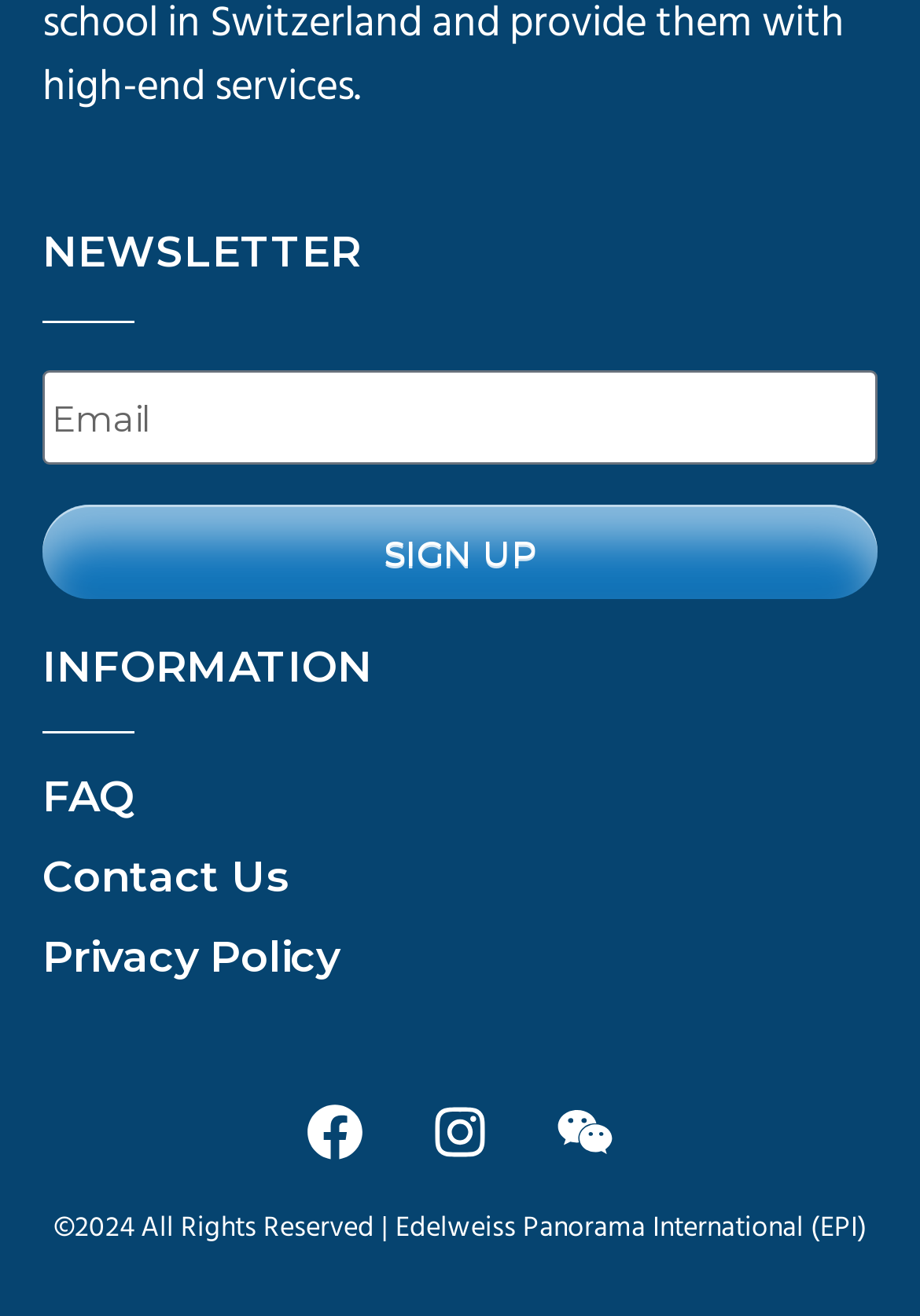How many social media links are present?
From the details in the image, answer the question comprehensively.

There are three social media links present, which are Facebook, Instagram, and Weixin, each accompanied by an image icon.